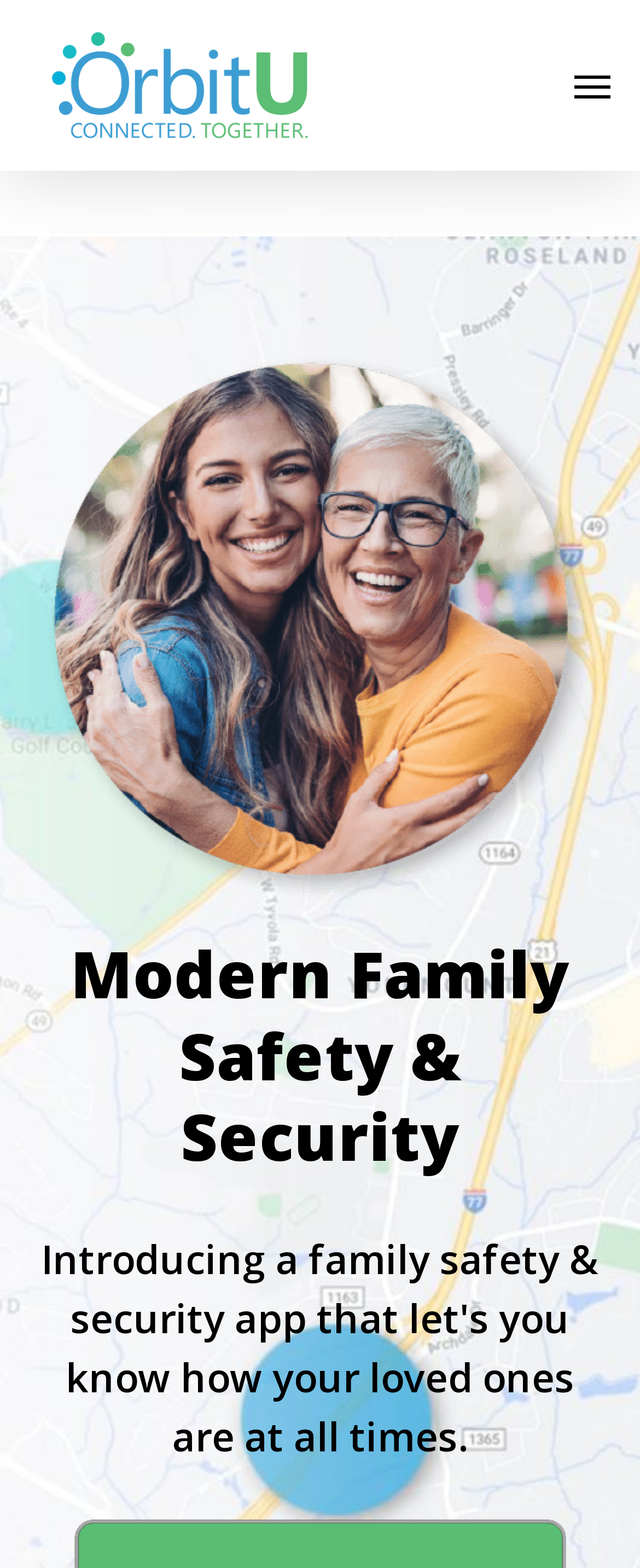Determine the bounding box for the UI element that matches this description: "Menu".

[0.897, 0.044, 0.954, 0.065]